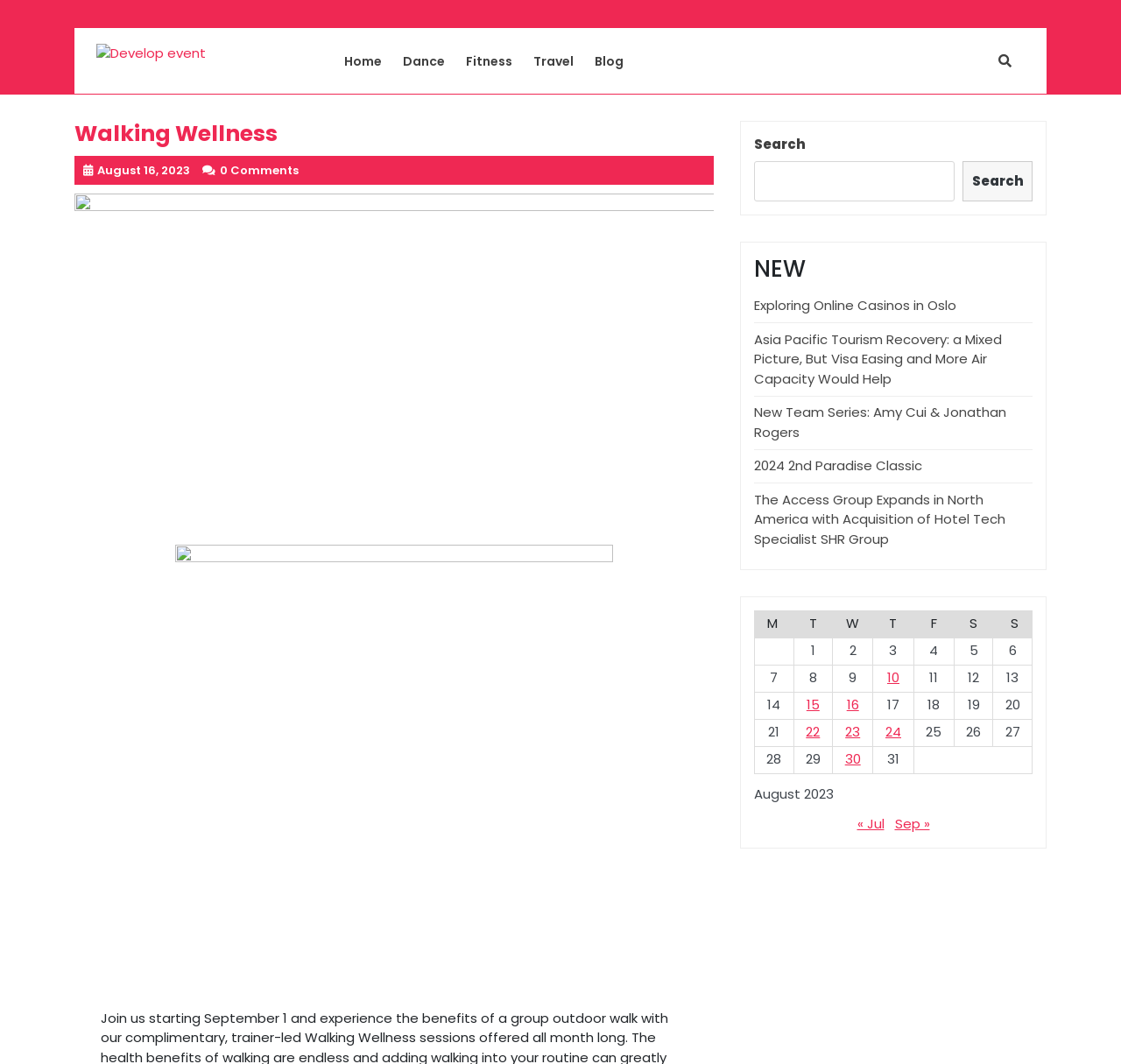Use a single word or phrase to answer the question:
How many columns are in the table?

7